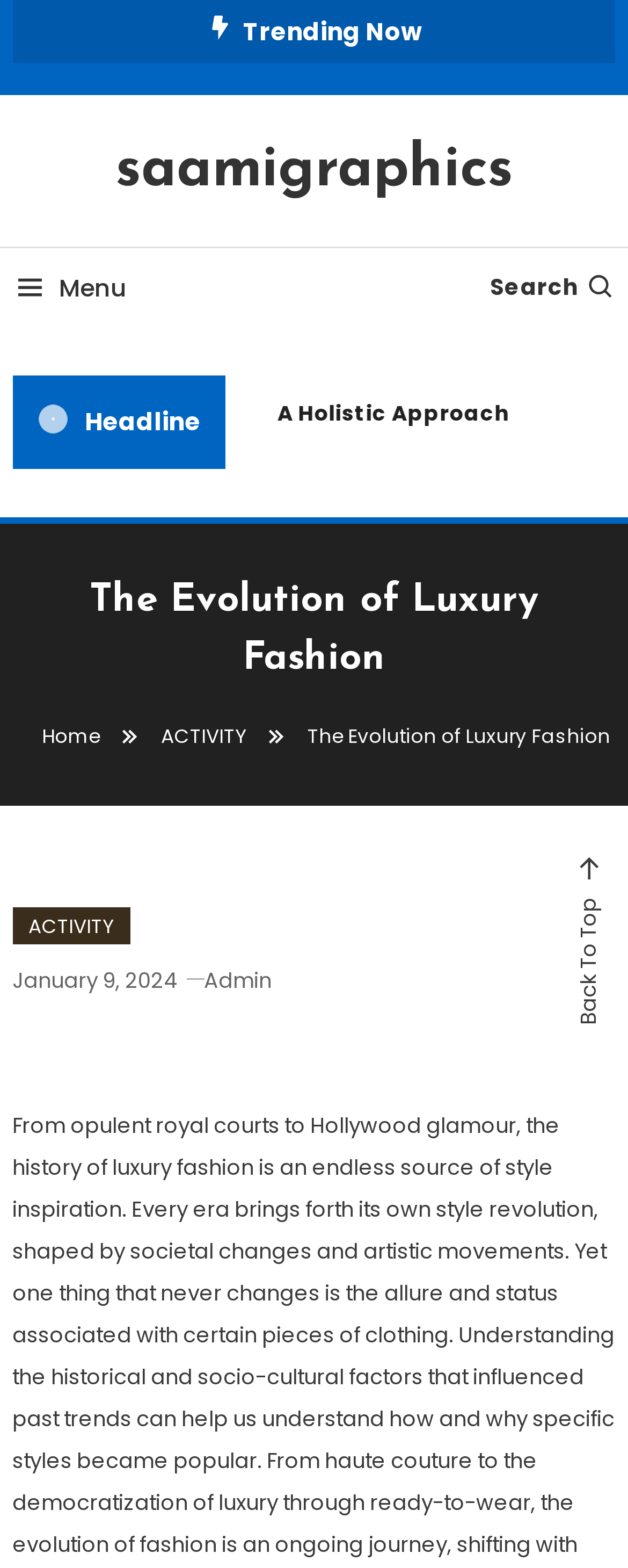Offer a detailed explanation of the webpage layout and contents.

The webpage is about the evolution of luxury fashion, with a headline that reads "The Evolution of Luxury Fashion". At the top of the page, there is a navigation menu with links to "Home" and "ACTIVITY", as well as a breadcrumbs section that displays the current page's title. 

Below the navigation menu, there is a prominent heading that repeats the title "The Evolution of Luxury Fashion". To the left of this heading, there are links to "saamigraphics" and a menu icon, while to the right, there is a search icon. 

Further down, there is a section with links to "ACTIVITY", a date "January 9, 2024", and "Admin". Above this section, there is a header that also displays the title "The Evolution Of Luxury Fashion". 

At the very top of the page, there is a "Trending Now" section, and at the bottom right, there is a "Back To Top" button. The meta description suggests that the page will explore the history of luxury fashion, drawing inspiration from various eras and societal influences.